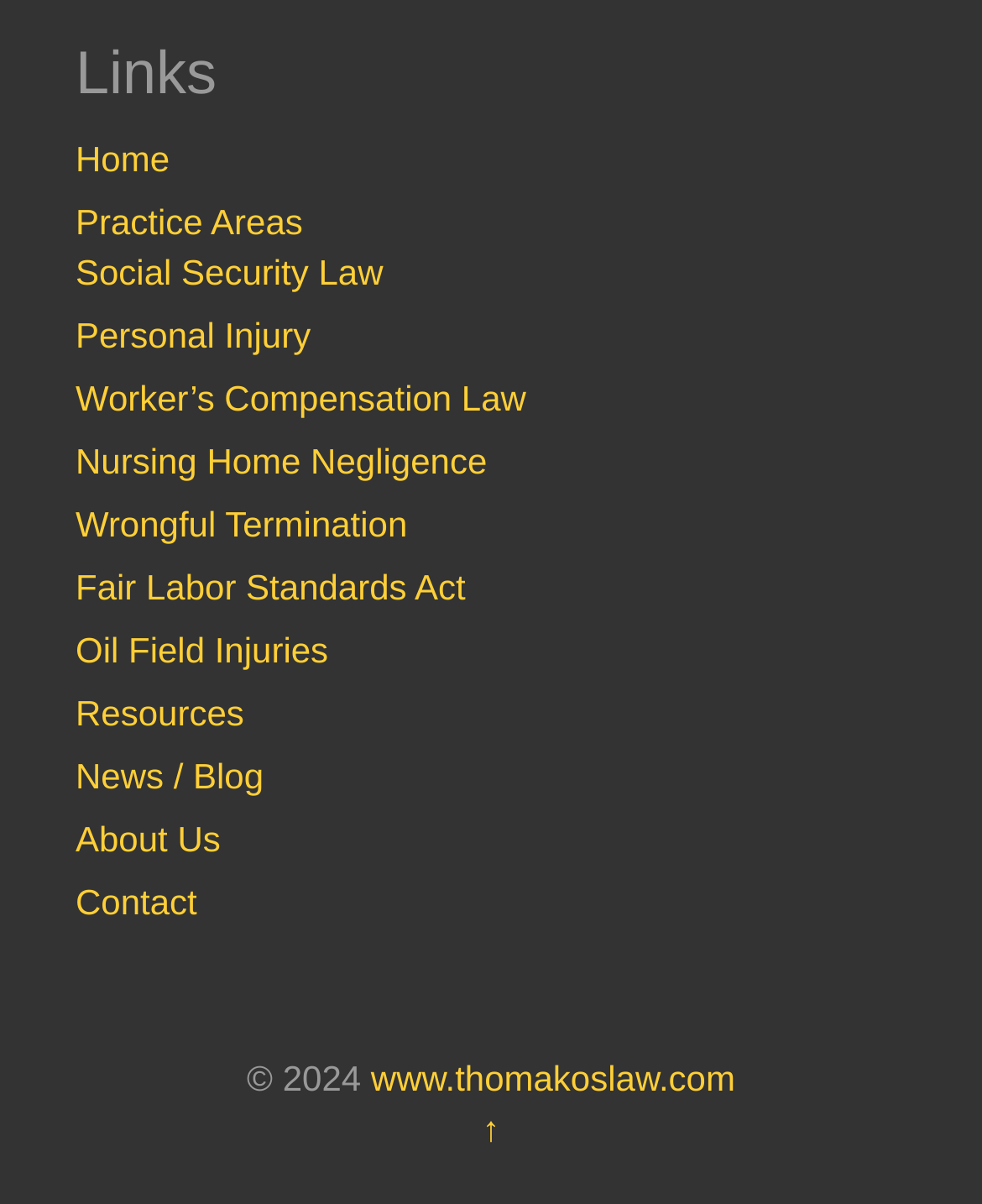Identify the bounding box coordinates necessary to click and complete the given instruction: "Visit the 'Building Self Esteem' page".

None